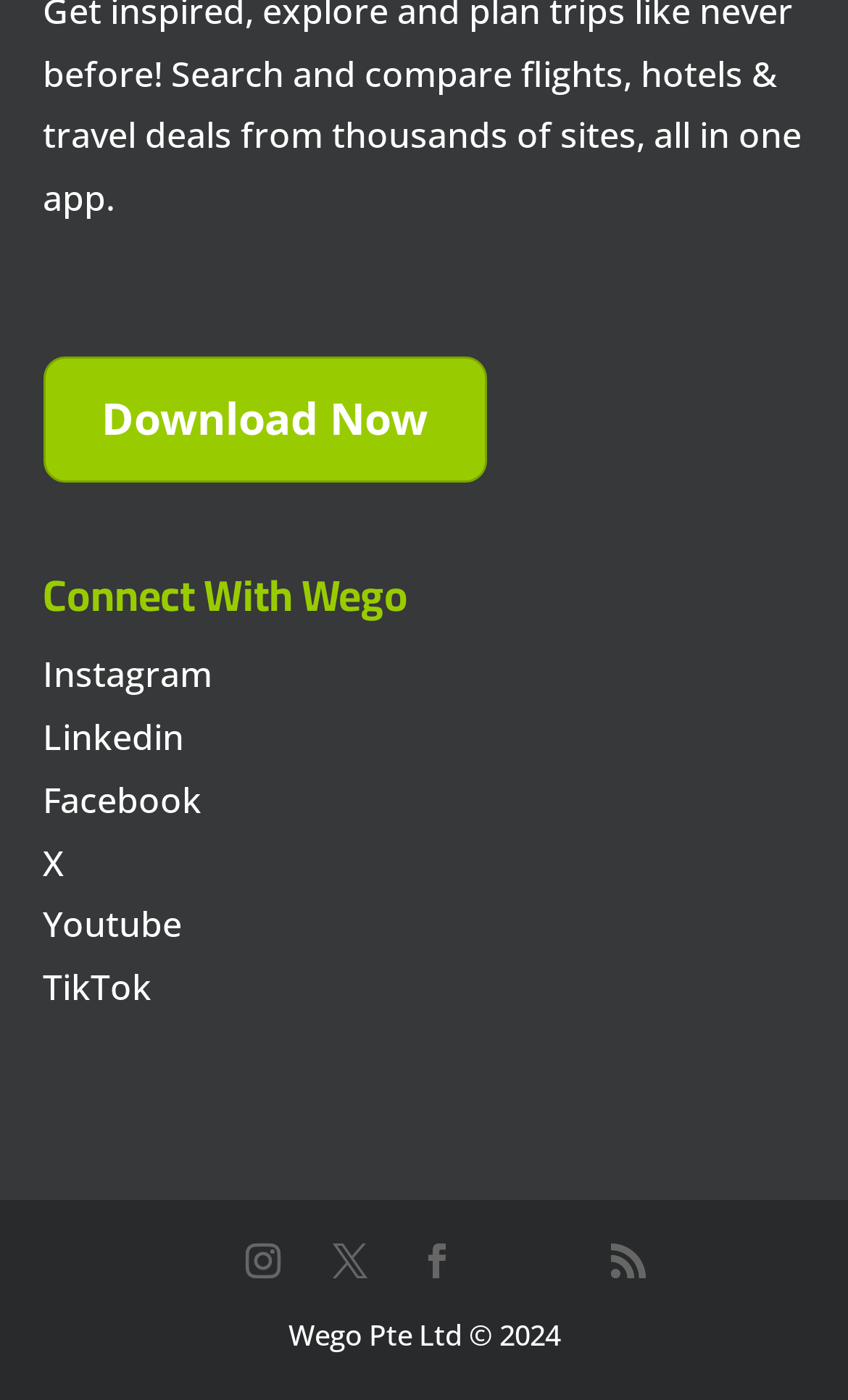What is the year of copyright?
Provide an in-depth answer to the question, covering all aspects.

I found the year of copyright by looking at the StaticText element at the bottom of the page, which says 'Wego Pte Ltd © 2024'. The year of copyright is 2024.